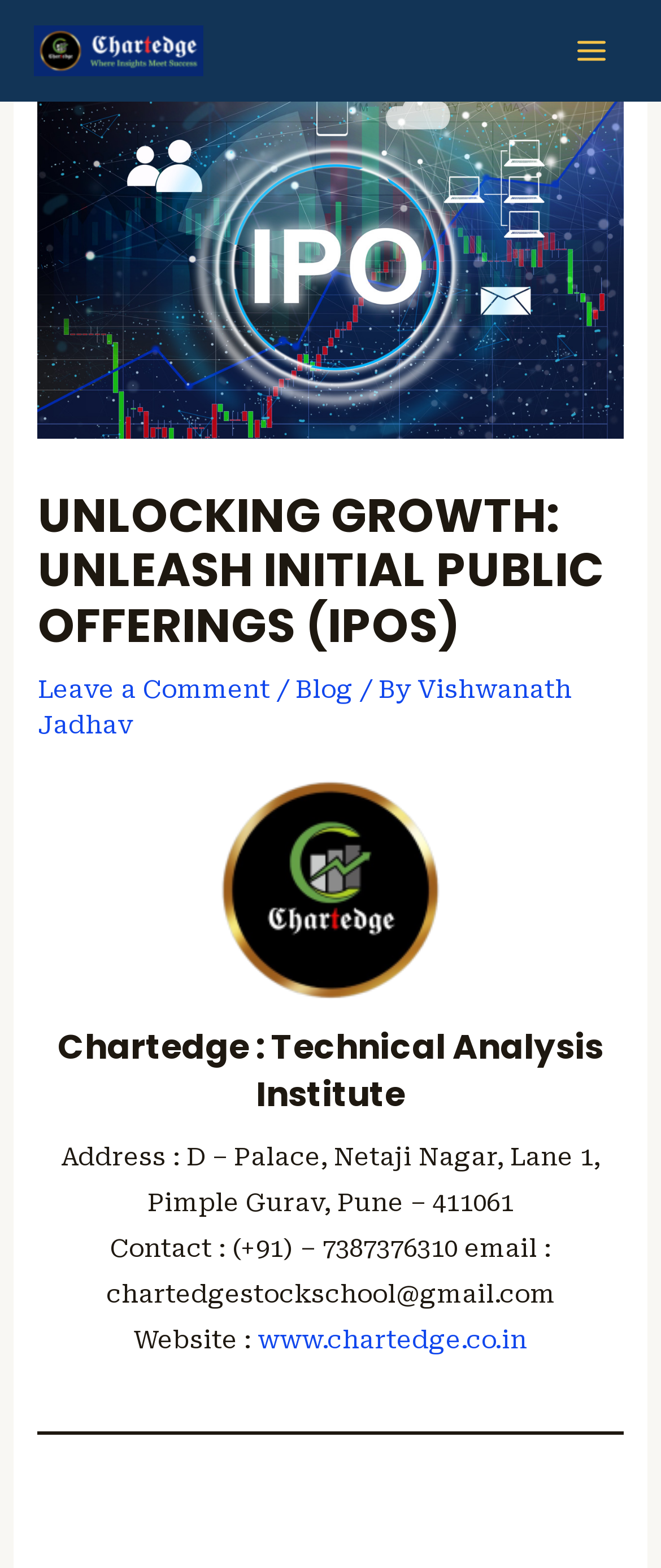What is the address of the company?
Please answer the question with a detailed response using the information from the screenshot.

The address of the company is 'D – Palace, Netaji Nagar, Lane 1, Pimple Gurav, Pune – 411061' which is mentioned in the static text element 'Address : D – Palace, Netaji Nagar, Lane 1, Pimple Gurav, Pune – 411061'.